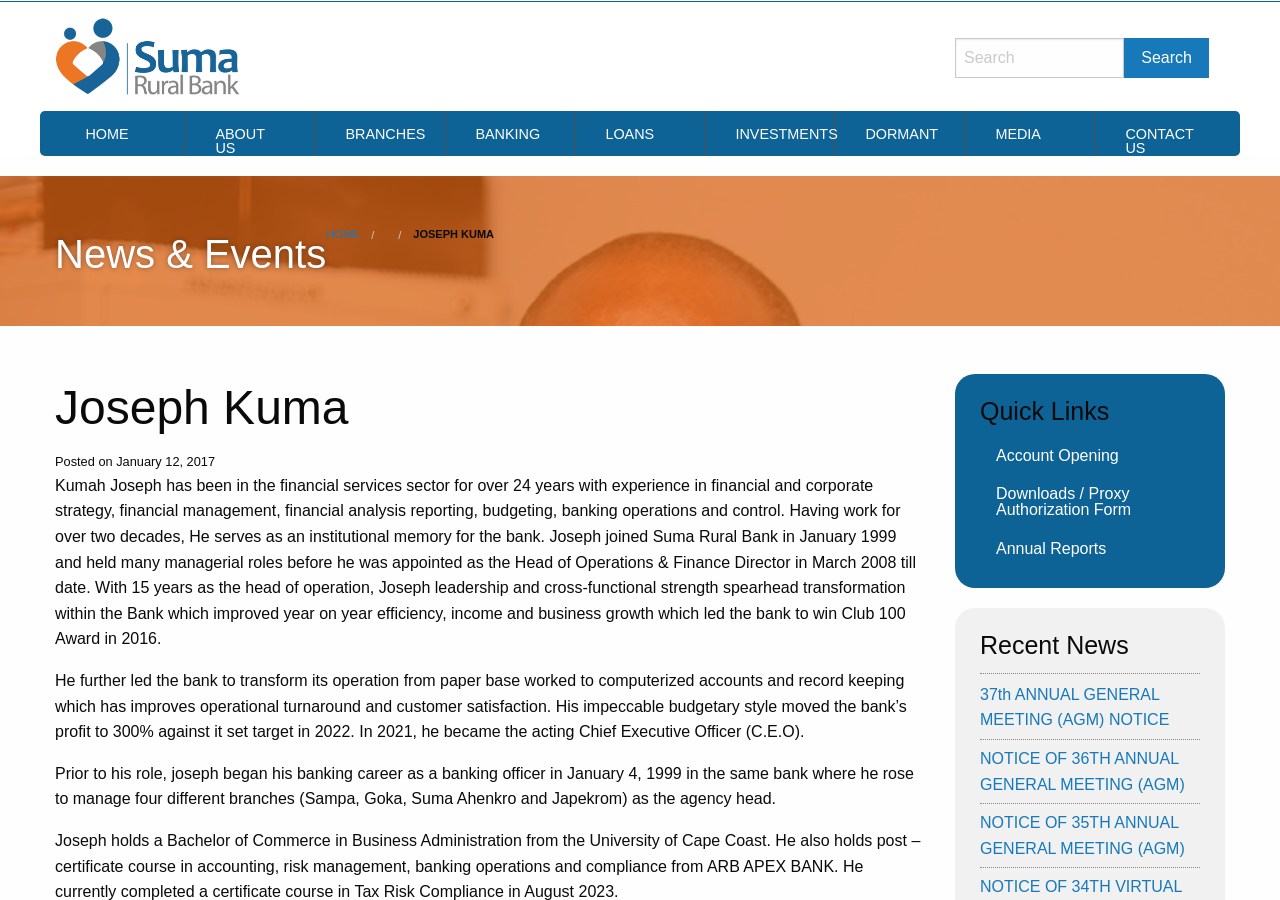Find the bounding box coordinates of the clickable region needed to perform the following instruction: "Read 37th ANNUAL GENERAL MEETING (AGM) NOTICE". The coordinates should be provided as four float numbers between 0 and 1, i.e., [left, top, right, bottom].

[0.766, 0.762, 0.914, 0.809]